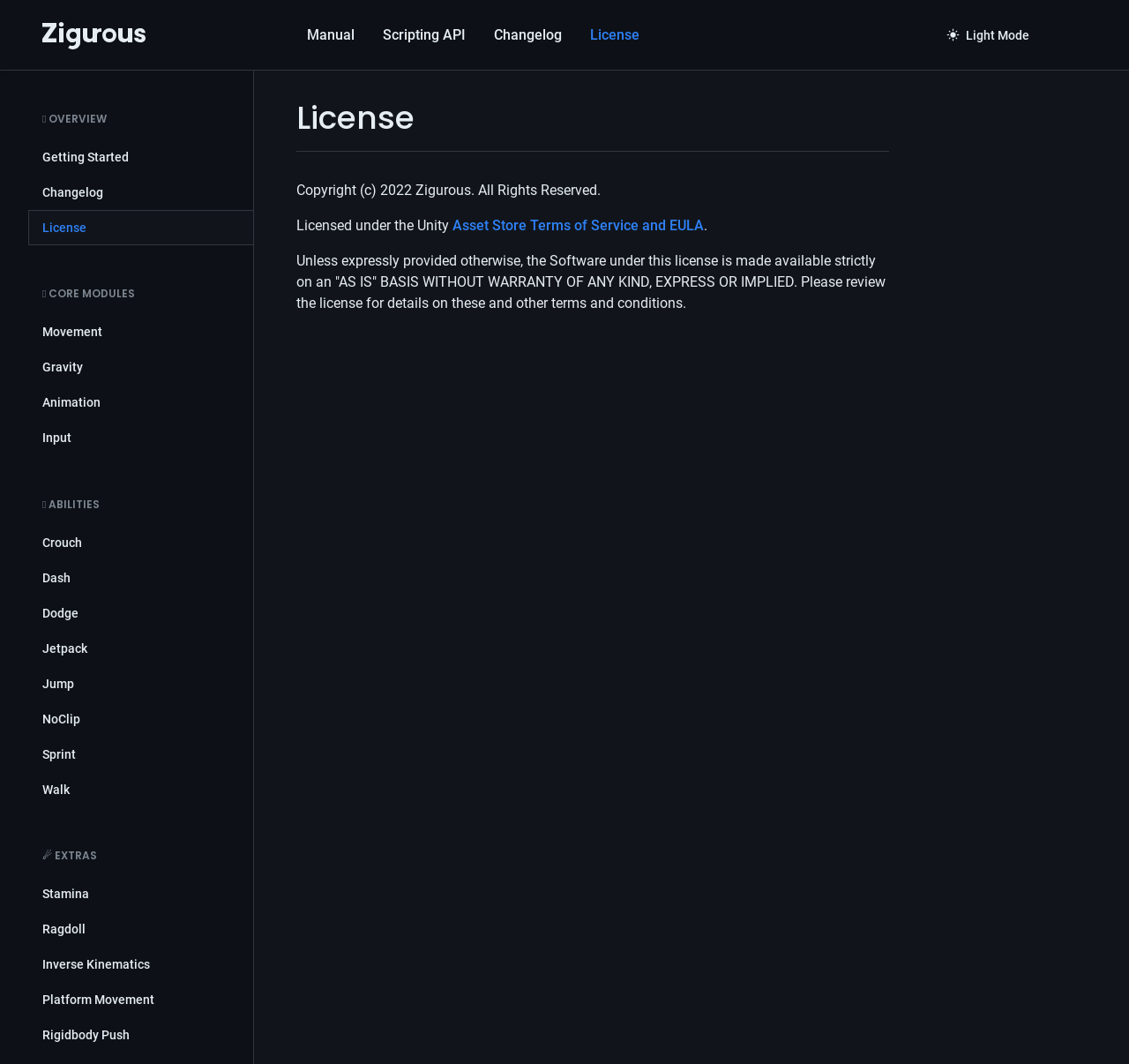Please pinpoint the bounding box coordinates for the region I should click to adhere to this instruction: "Read about the Animation module".

[0.025, 0.362, 0.224, 0.395]